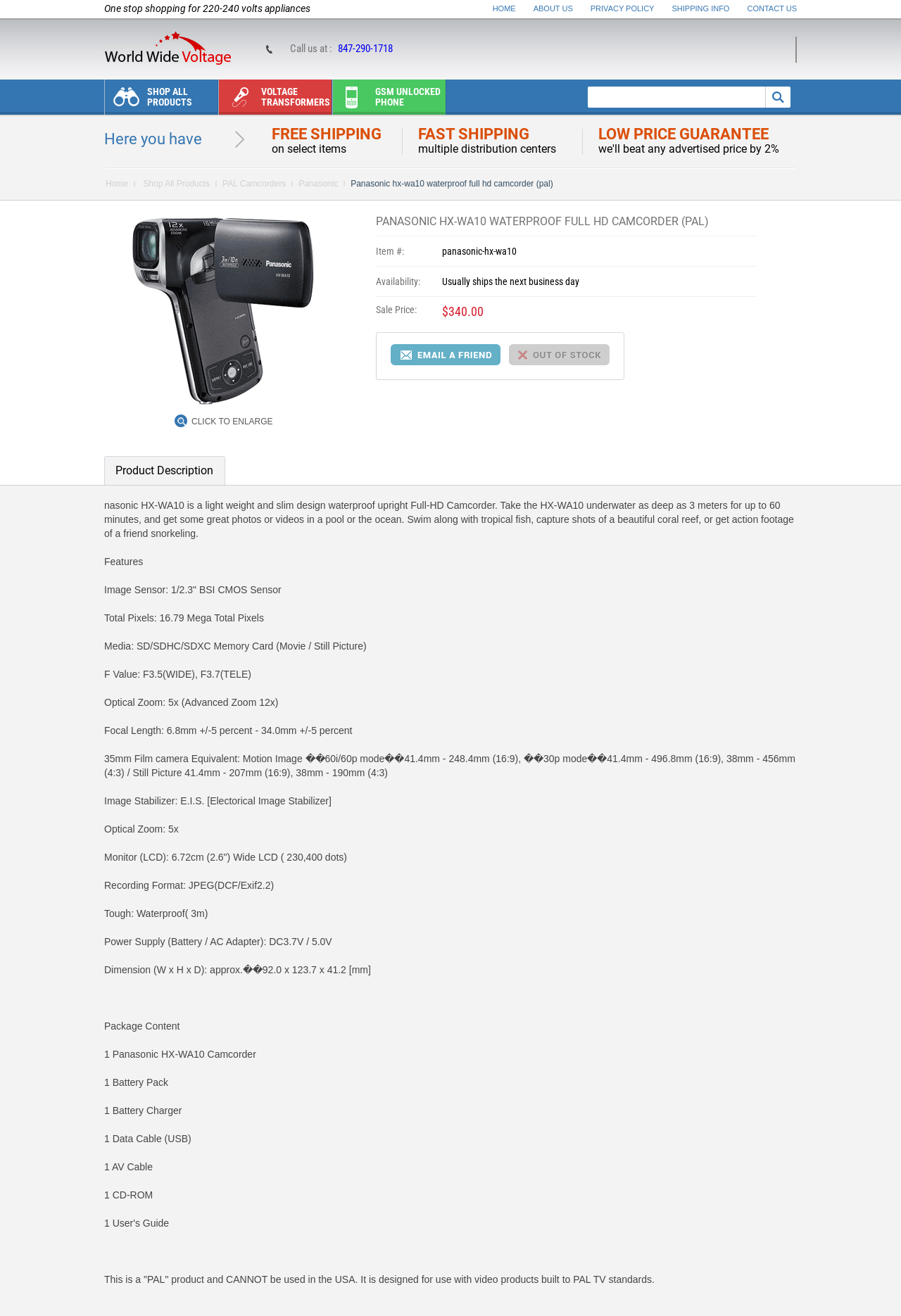Please identify the bounding box coordinates of the element I need to click to follow this instruction: "Submit the form".

[0.849, 0.066, 0.877, 0.082]